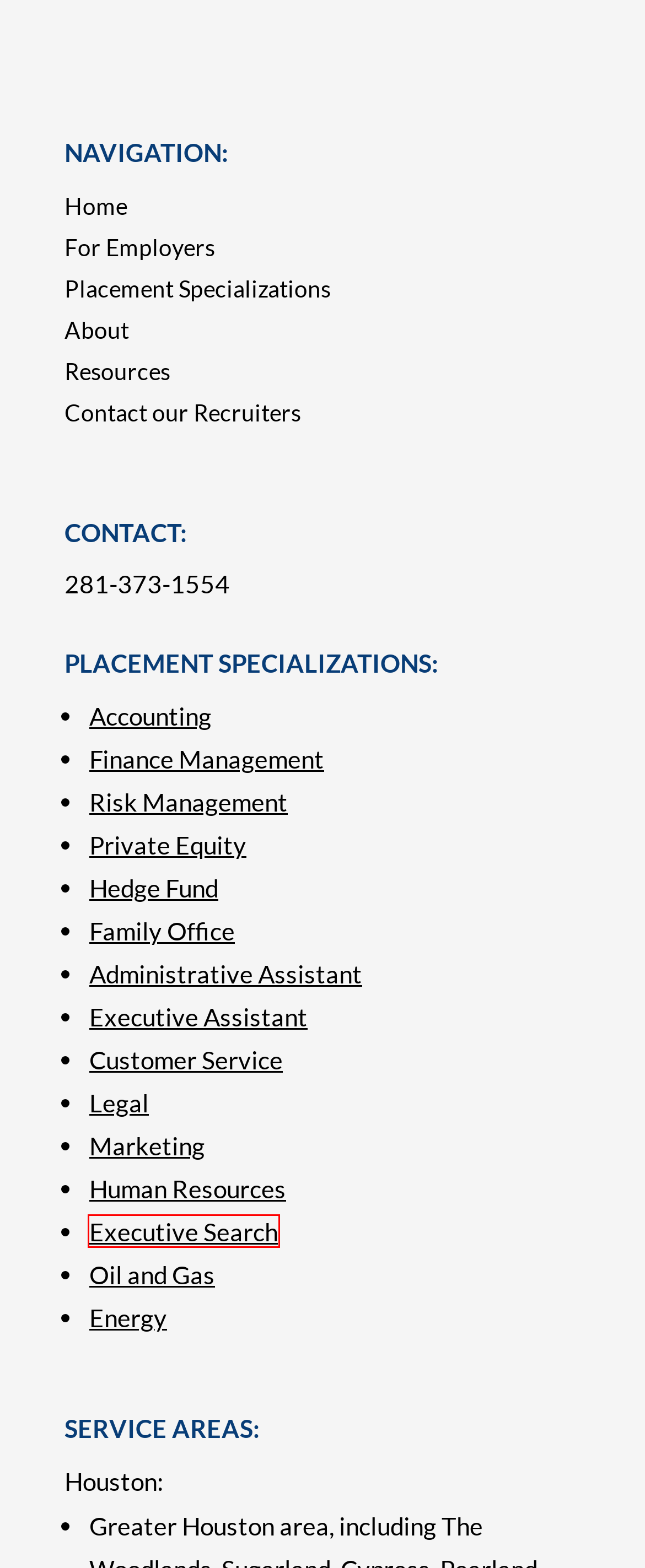You are presented with a screenshot of a webpage with a red bounding box. Select the webpage description that most closely matches the new webpage after clicking the element inside the red bounding box. The options are:
A. Accounting Staffing Agency | Dagen Personnel
B. Legal Staffing Agency in Houston & Dallas | Dagen Personnel
C. Private Equity Staffing Agency in Dallas & Houston | Dagen
D. Marketing Staffing Agency in Houston & Dallas | Dagen Personnel
E. Placement Specializations | Dagen Personnel
F. Executive Search Staffing Agency | Dagen Personnel
G. About | Dagen Personnel
H. Finance Management/Risk Management | Dagen Personnel

F